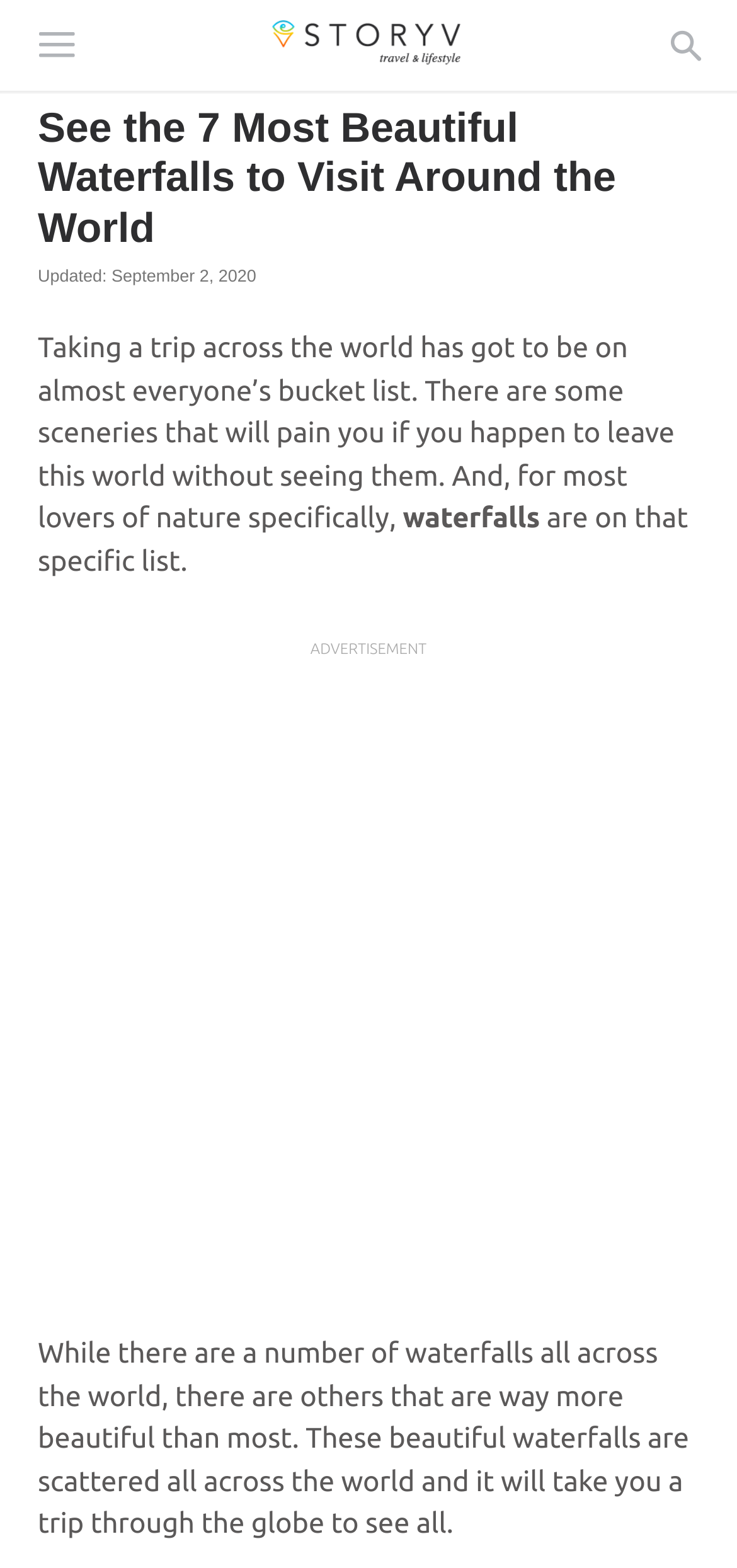What type of scenery is being referred to?
Give a single word or phrase as your answer by examining the image.

Natural